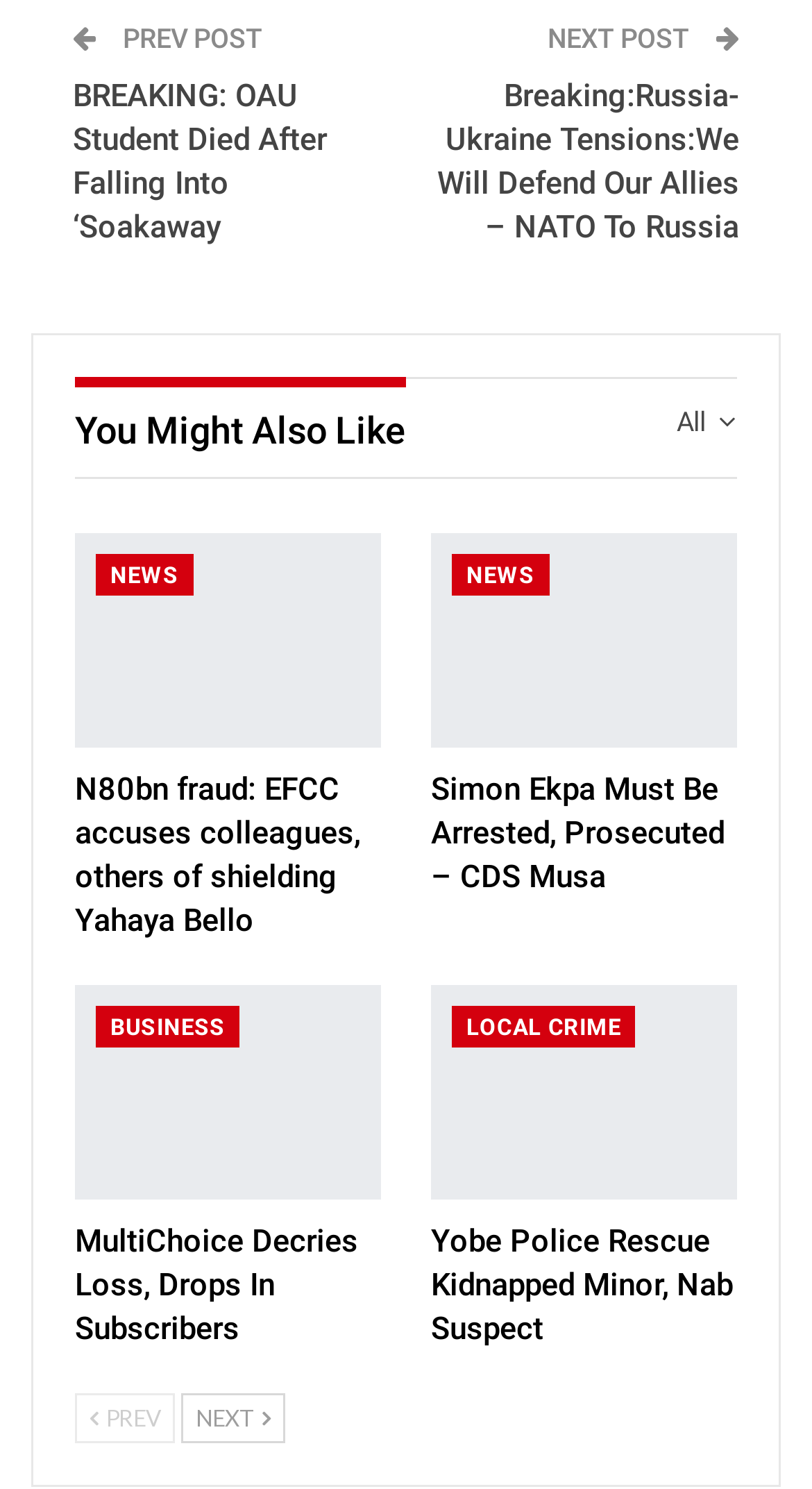Find the bounding box coordinates of the UI element according to this description: "News".

[0.556, 0.372, 0.676, 0.4]